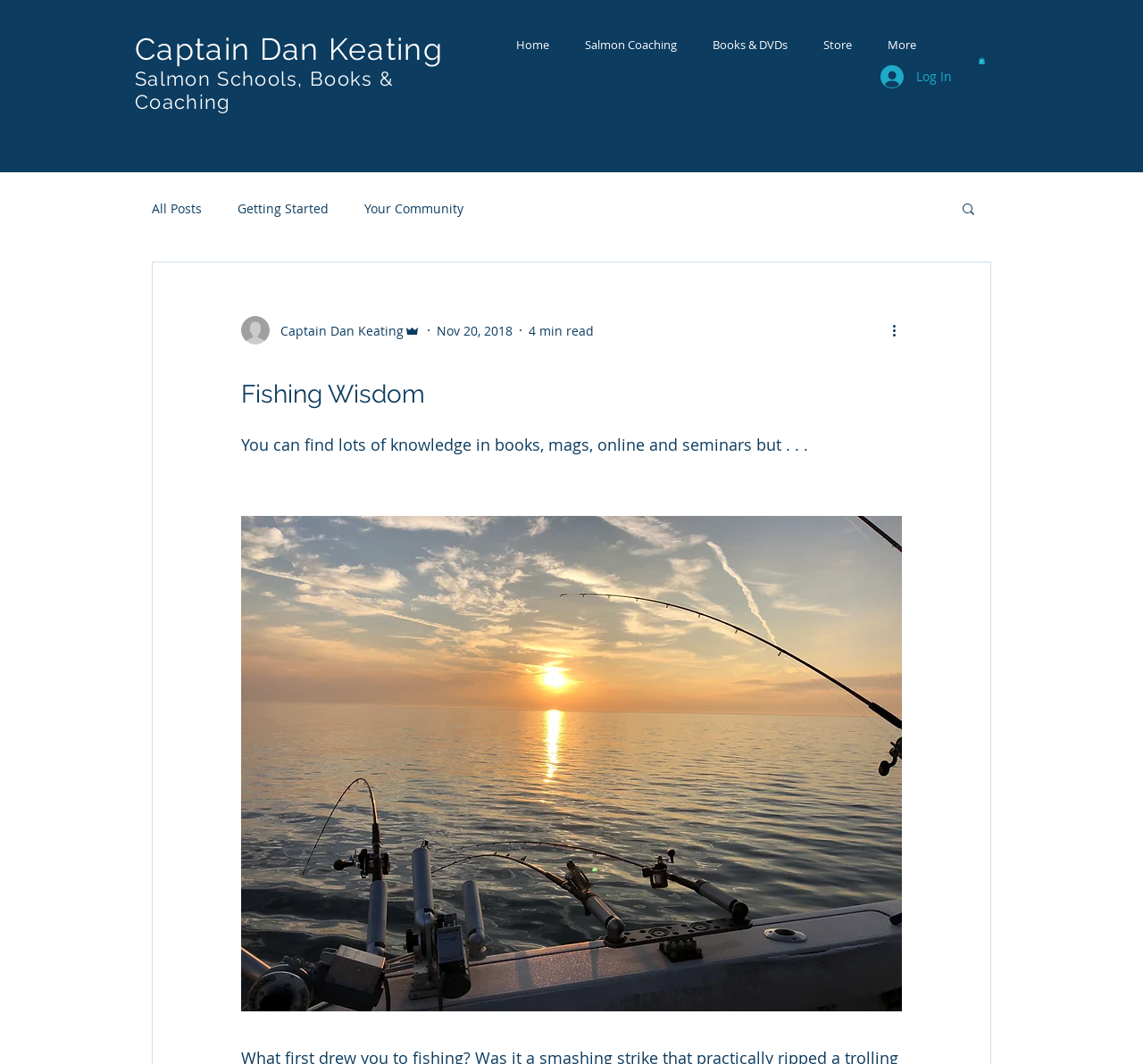Respond with a single word or phrase for the following question: 
What is the date of the blog post?

Nov 20, 2018